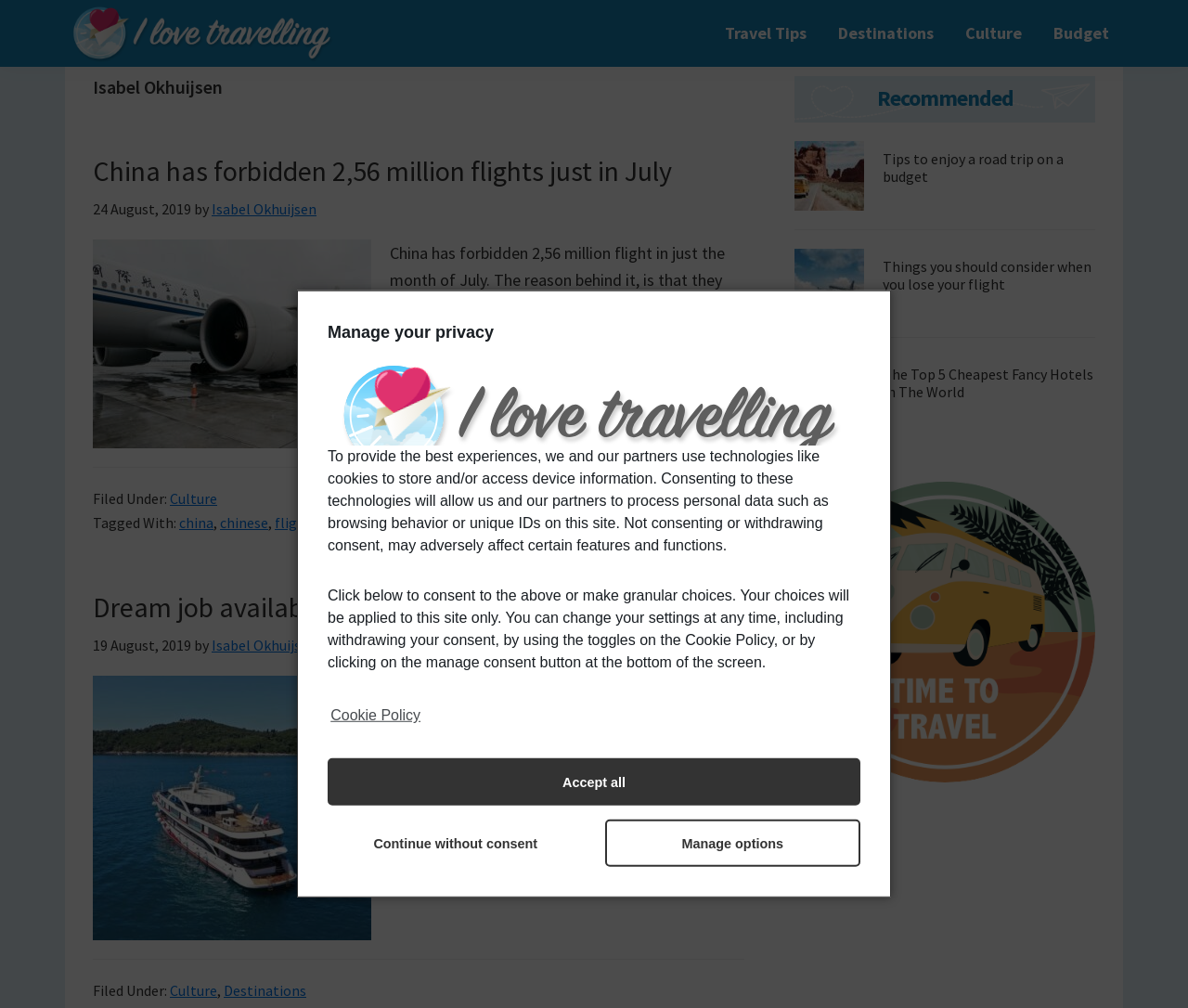What is the topic of the first article?
Using the image provided, answer with just one word or phrase.

China flights